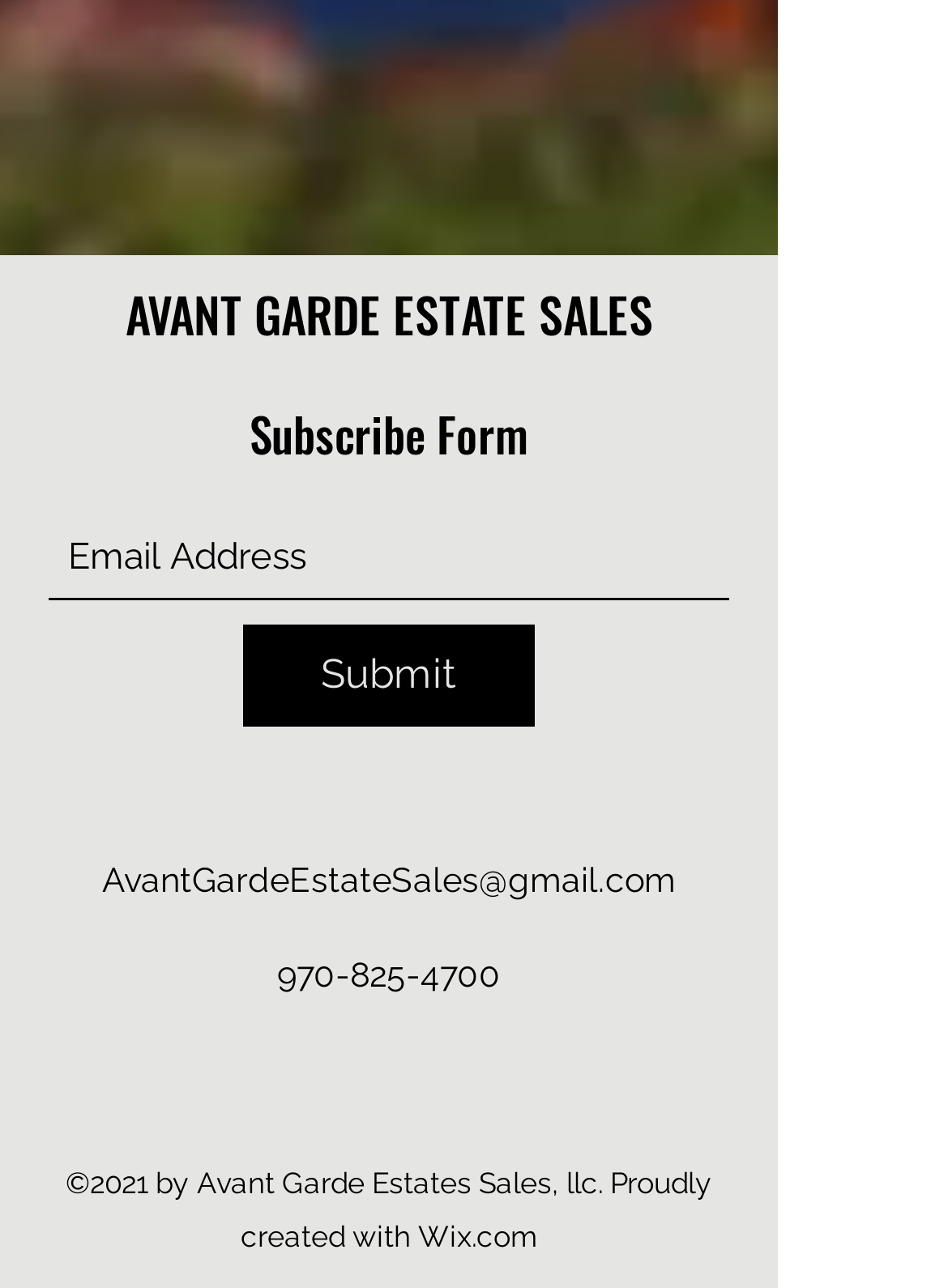Please identify the bounding box coordinates of the element I need to click to follow this instruction: "Click 'Towns Served in CT'".

None